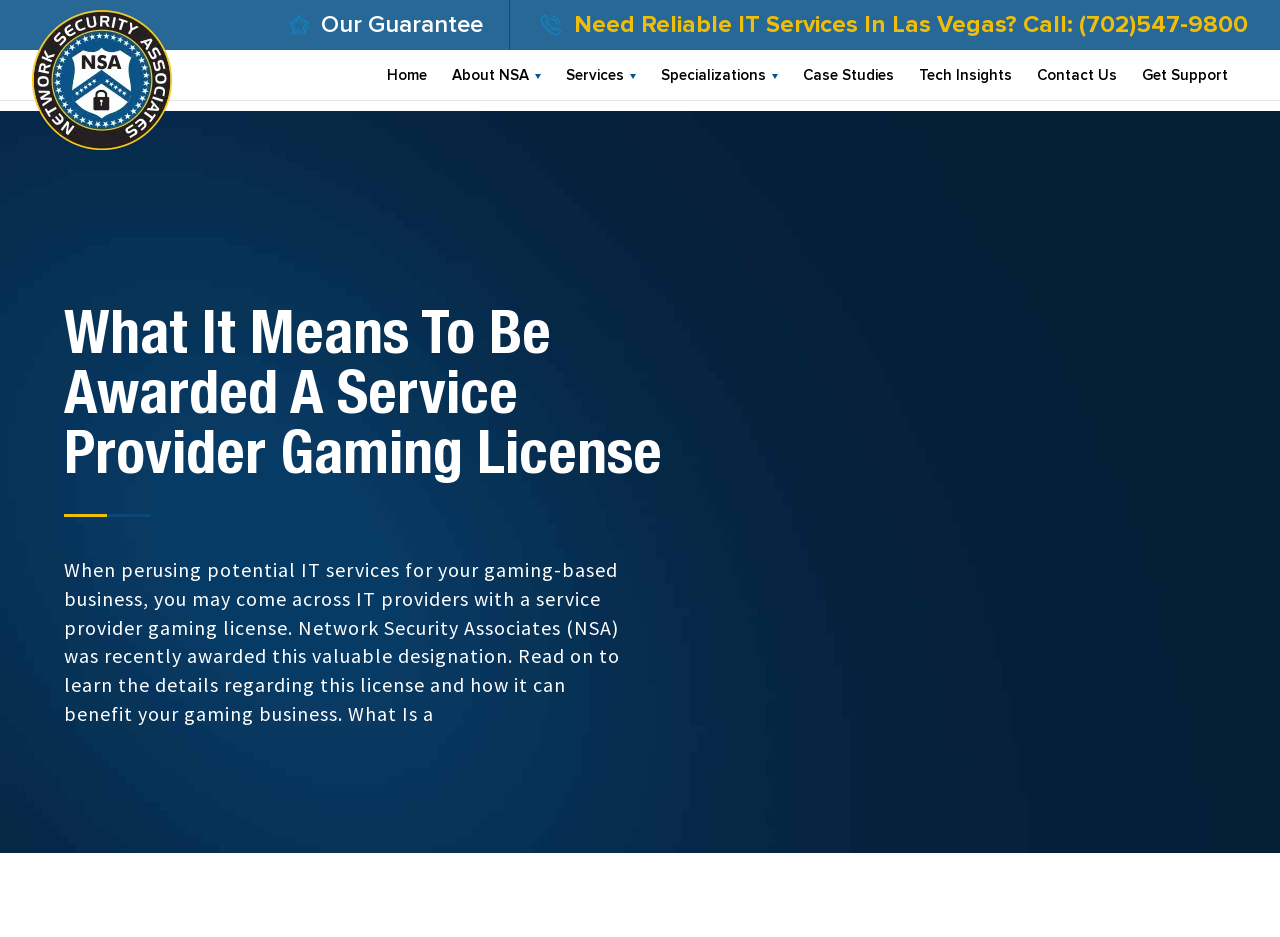Locate the bounding box for the described UI element: "Home". Ensure the coordinates are four float numbers between 0 and 1, formatted as [left, top, right, bottom].

[0.302, 0.053, 0.334, 0.107]